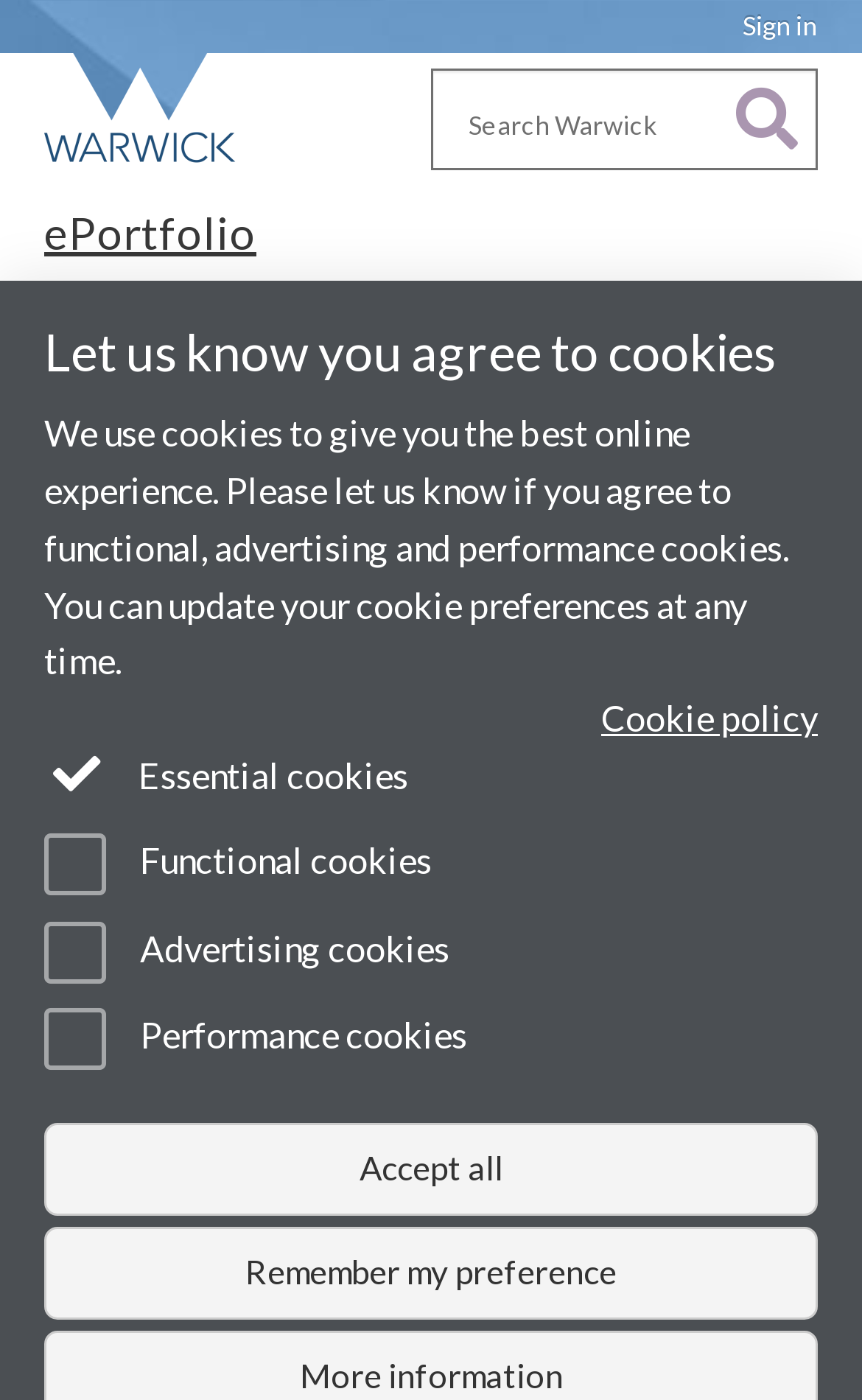What is the name of the institute where Elisabeth Wallmann was a visiting predoctoral research fellow?
Please provide an in-depth and detailed response to the question.

I found the answer by looking at the text content of the element with the description 'Max Planck Institute' which is a StaticText element with a bounding box coordinate of [0.41, 0.922, 0.767, 0.949]. This element is a child of the Root Element.